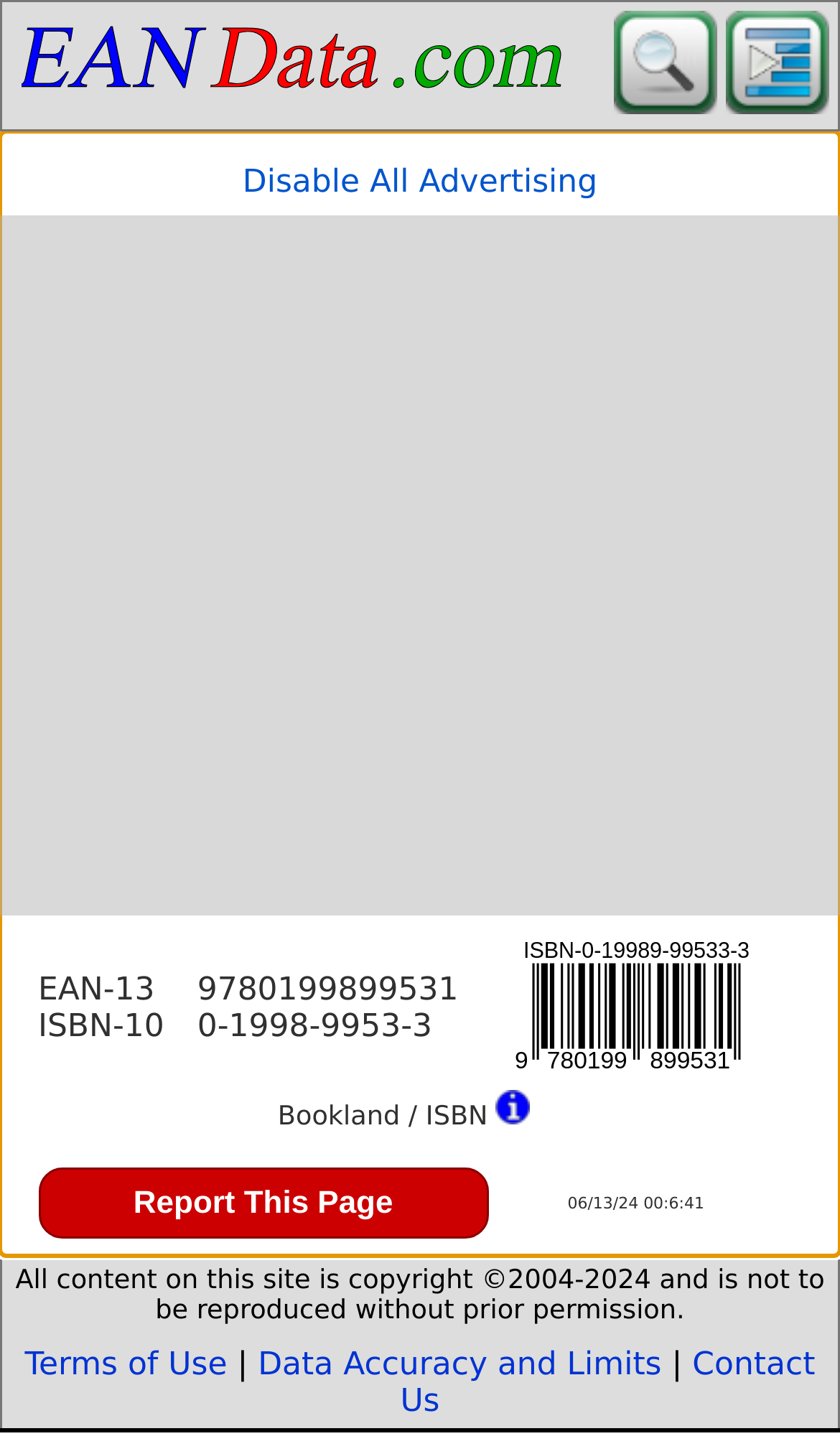Please give a succinct answer using a single word or phrase:
What is the language of the product?

English